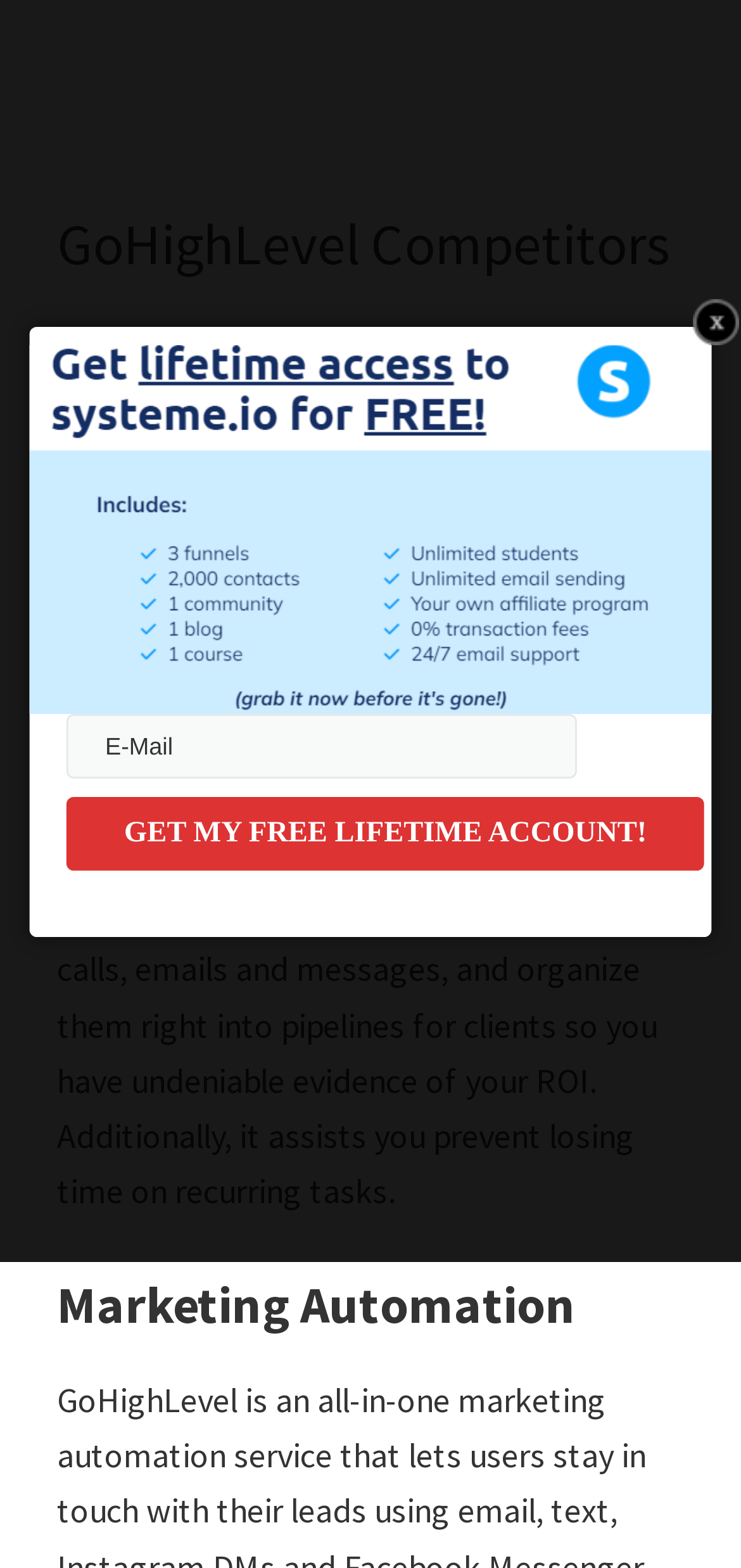Please find the bounding box coordinates in the format (top-left x, top-left y, bottom-right x, bottom-right y) for the given element description. Ensure the coordinates are floating point numbers between 0 and 1. Description: name="email" placeholder="E-Mail"

[0.09, 0.455, 0.779, 0.496]